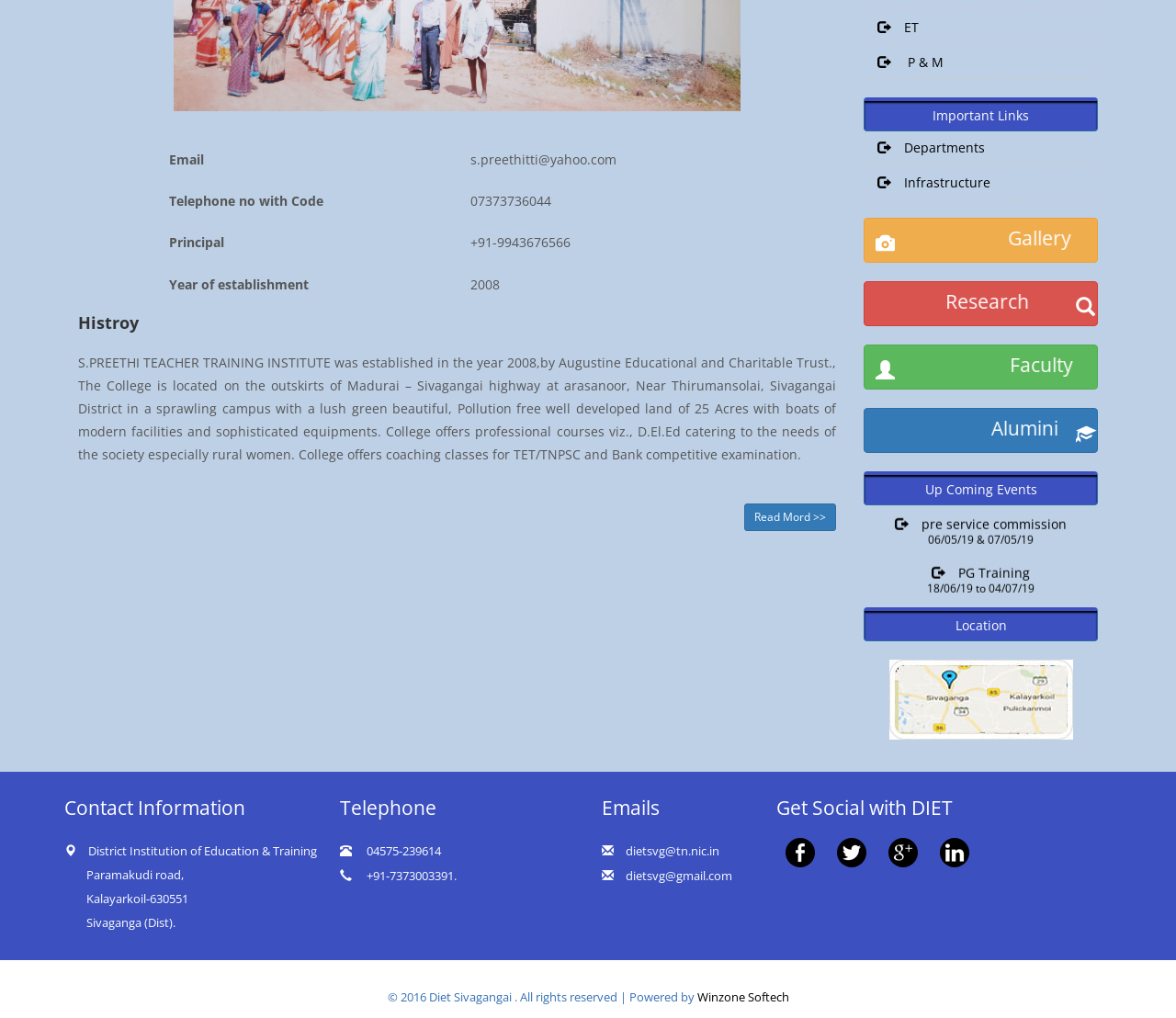Identify the bounding box for the UI element that is described as follows: "Read Mord >>".

[0.633, 0.493, 0.711, 0.52]